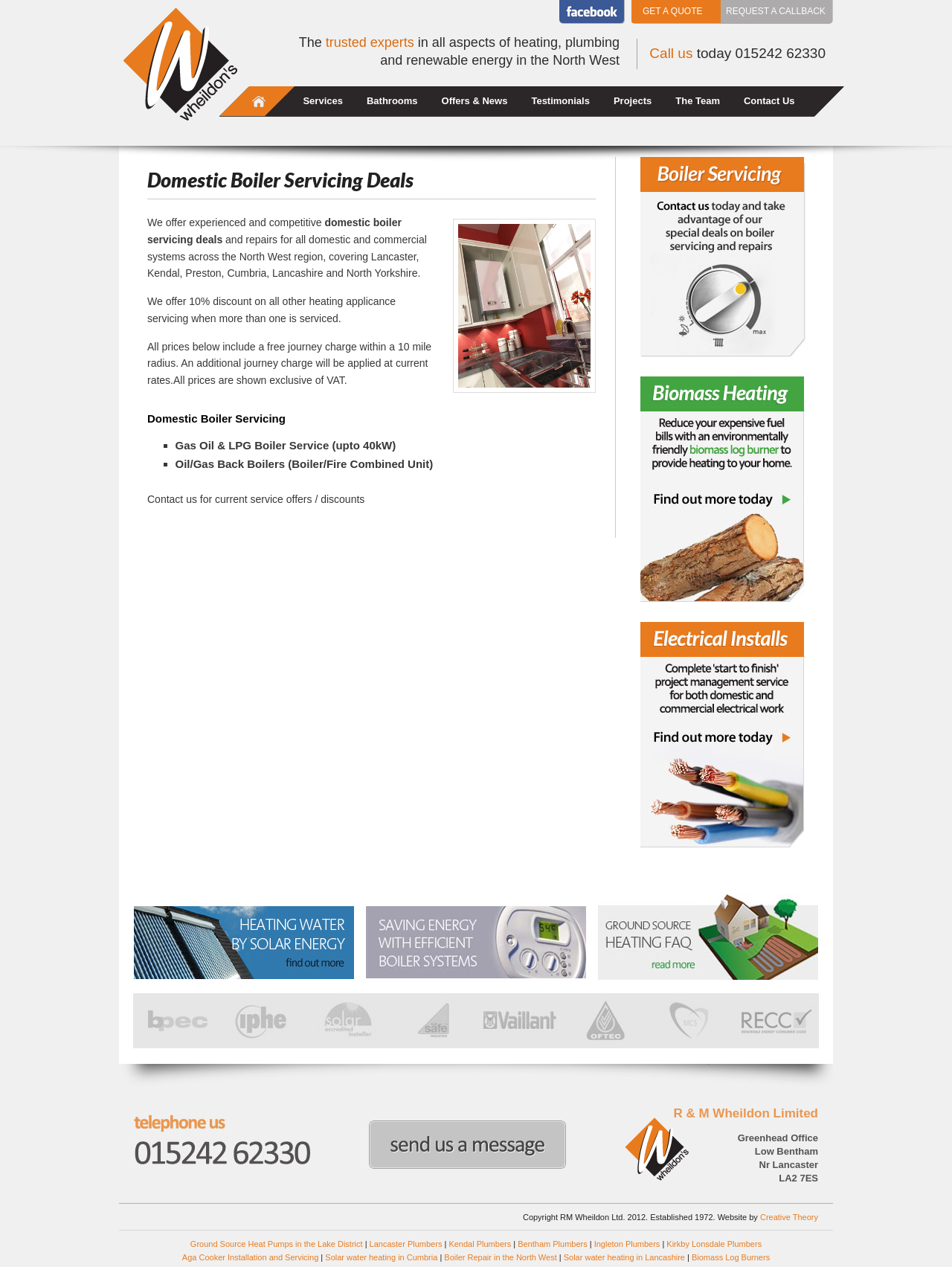Please respond to the question with a concise word or phrase:
What is the discount offered?

10% discount